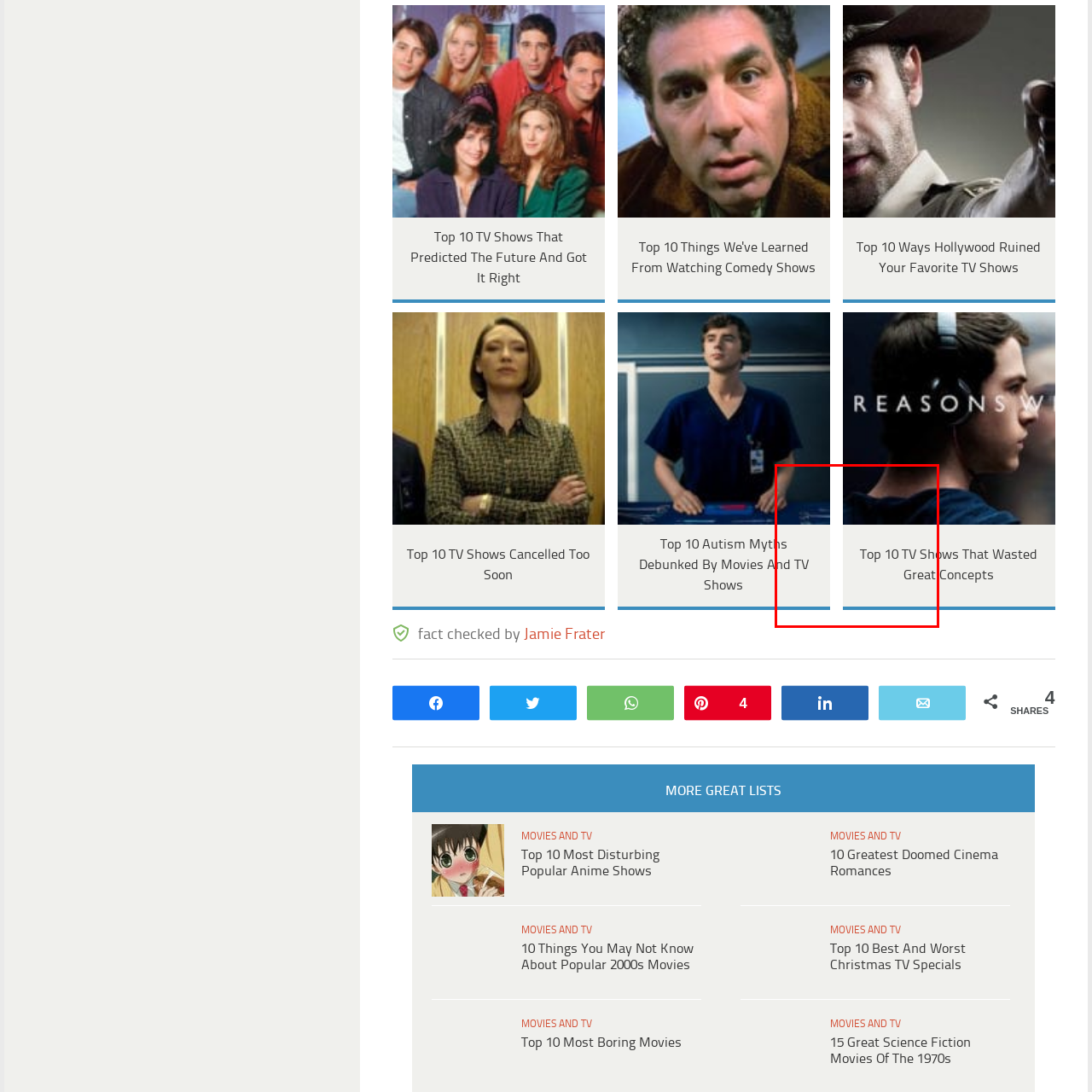Look at the image inside the red box and answer the question with a single word or phrase:
What is the tone of the left image?

Dark